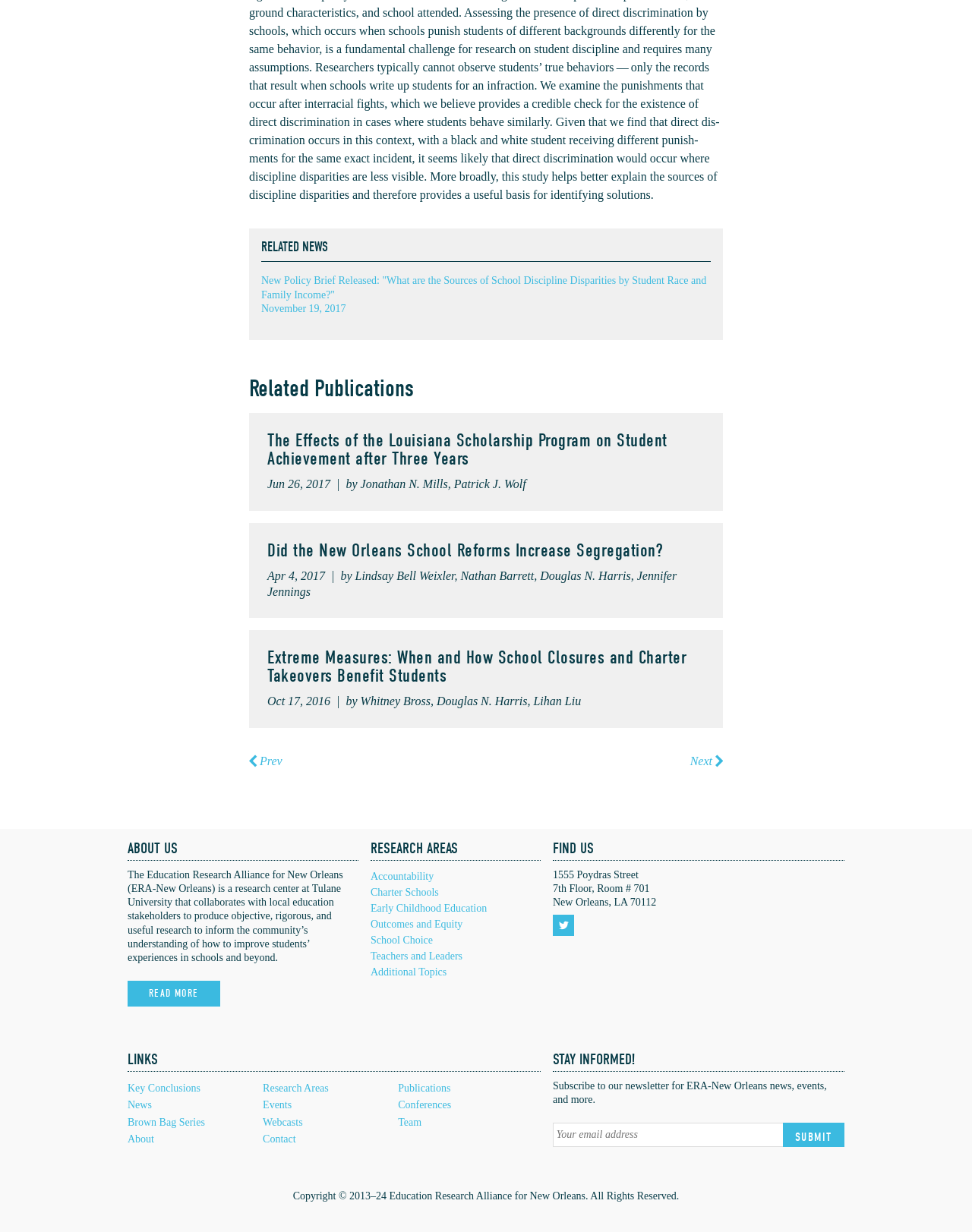Give a one-word or short phrase answer to this question: 
What is the copyright year range of the research center's website?

2013-2024